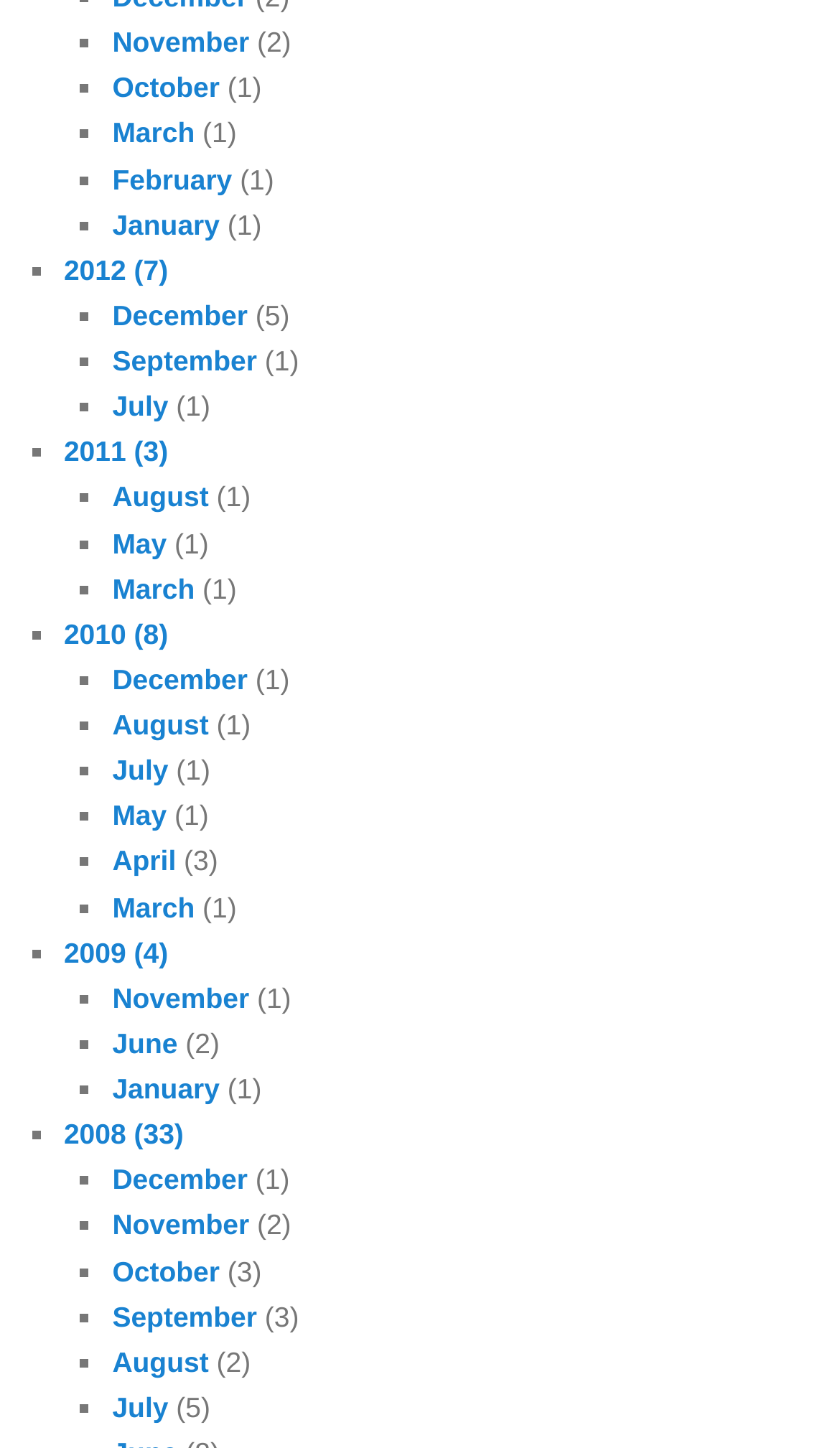What is the month with the most links?
Respond with a short answer, either a single word or a phrase, based on the image.

December